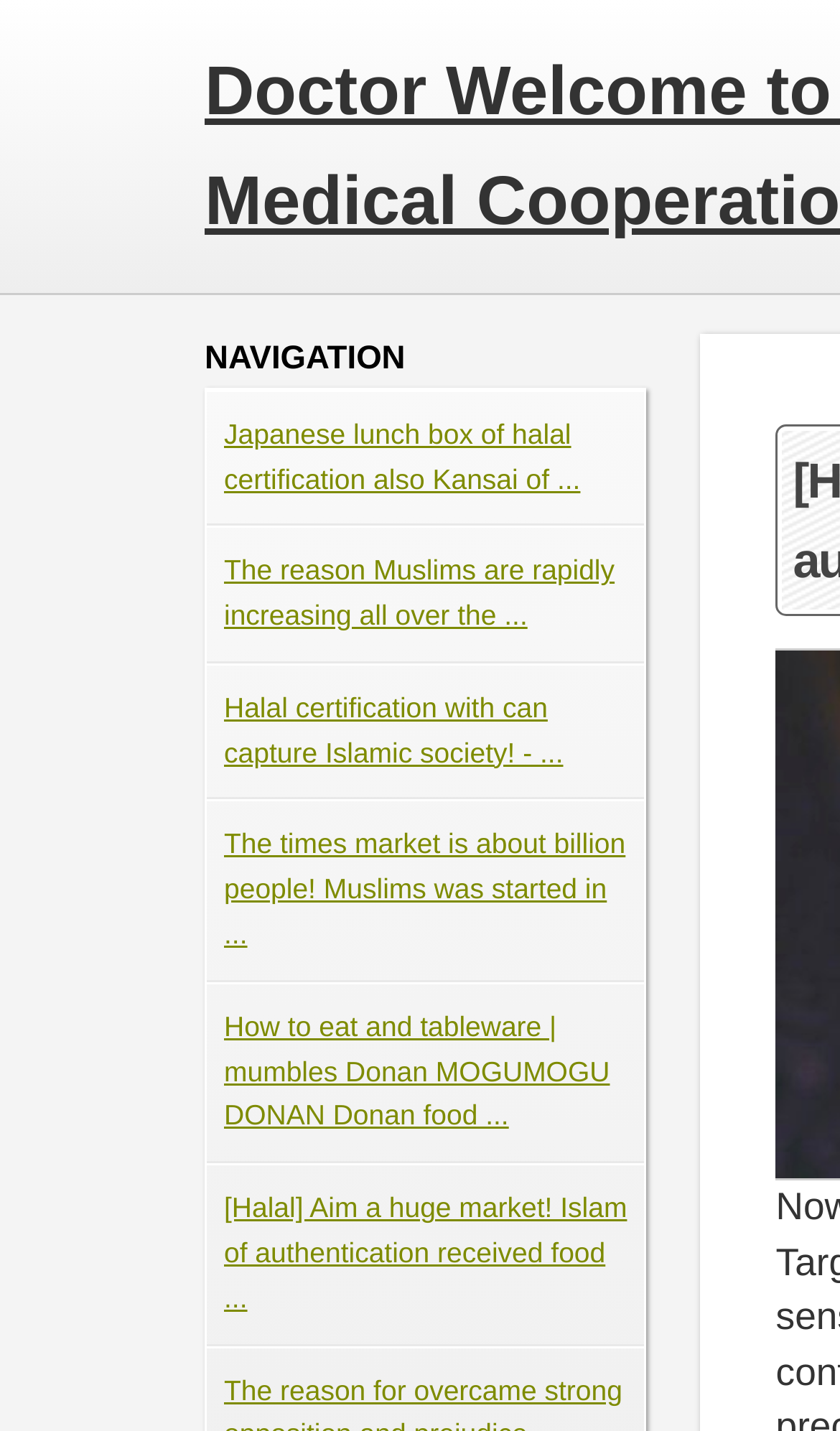Give a concise answer using only one word or phrase for this question:
Is the webpage related to food products?

Yes